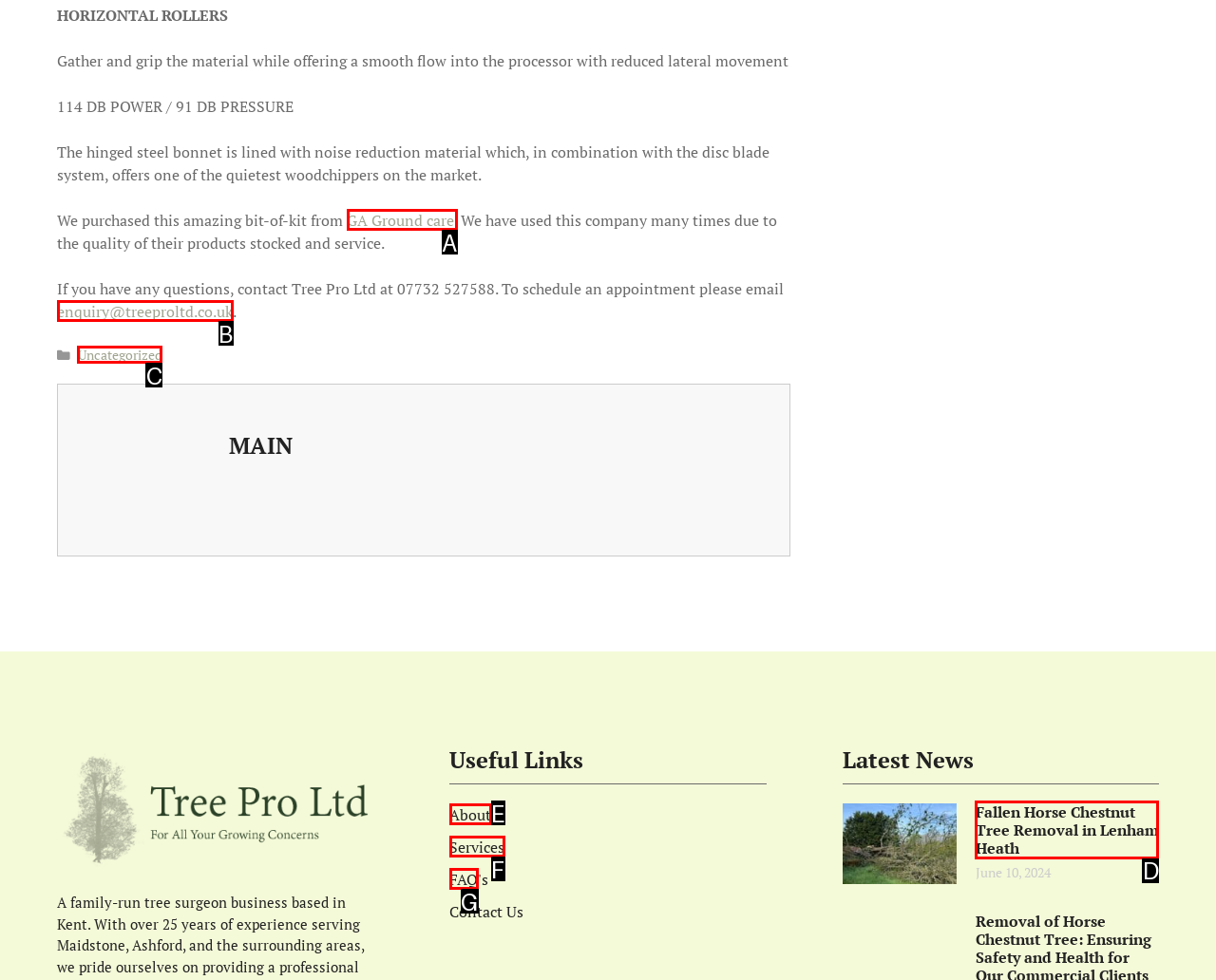Identify the letter that best matches this UI element description: FAQ
Answer with the letter from the given options.

G